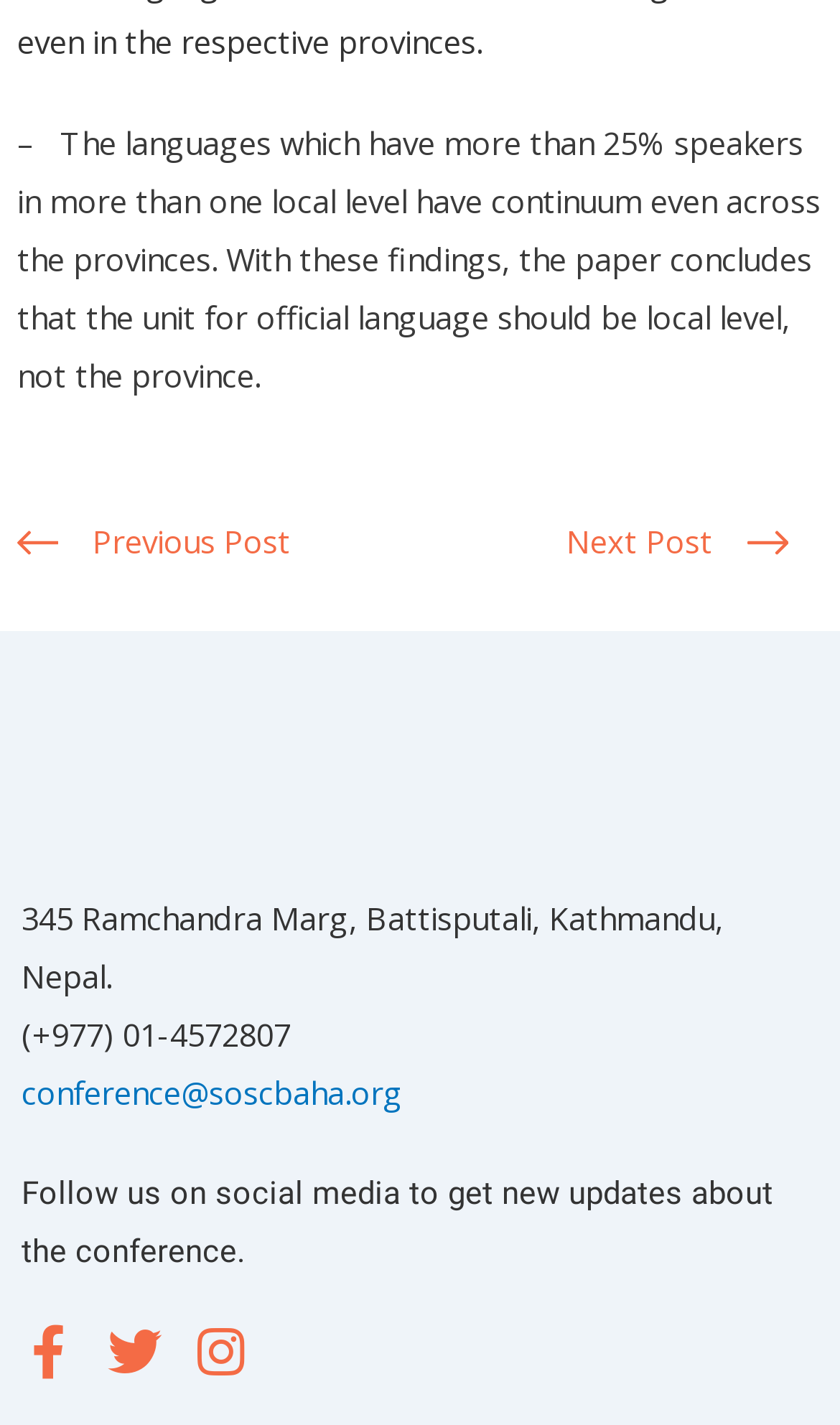Provide the bounding box coordinates of the HTML element this sentence describes: "Next Post". The bounding box coordinates consist of four float numbers between 0 and 1, i.e., [left, top, right, bottom].

[0.674, 0.36, 0.98, 0.401]